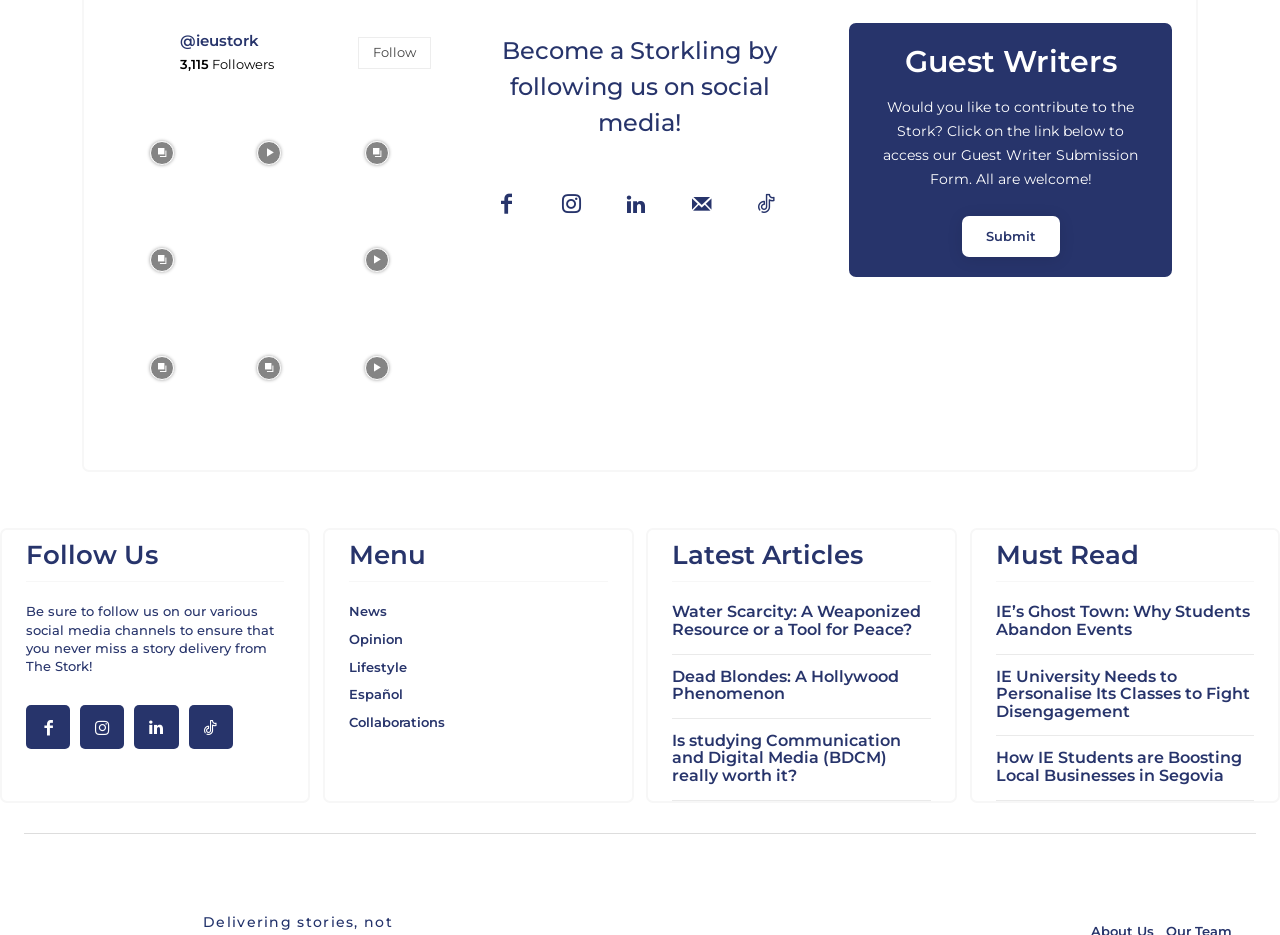Provide the bounding box coordinates of the section that needs to be clicked to accomplish the following instruction: "Submit a guest writer article."

[0.751, 0.231, 0.828, 0.275]